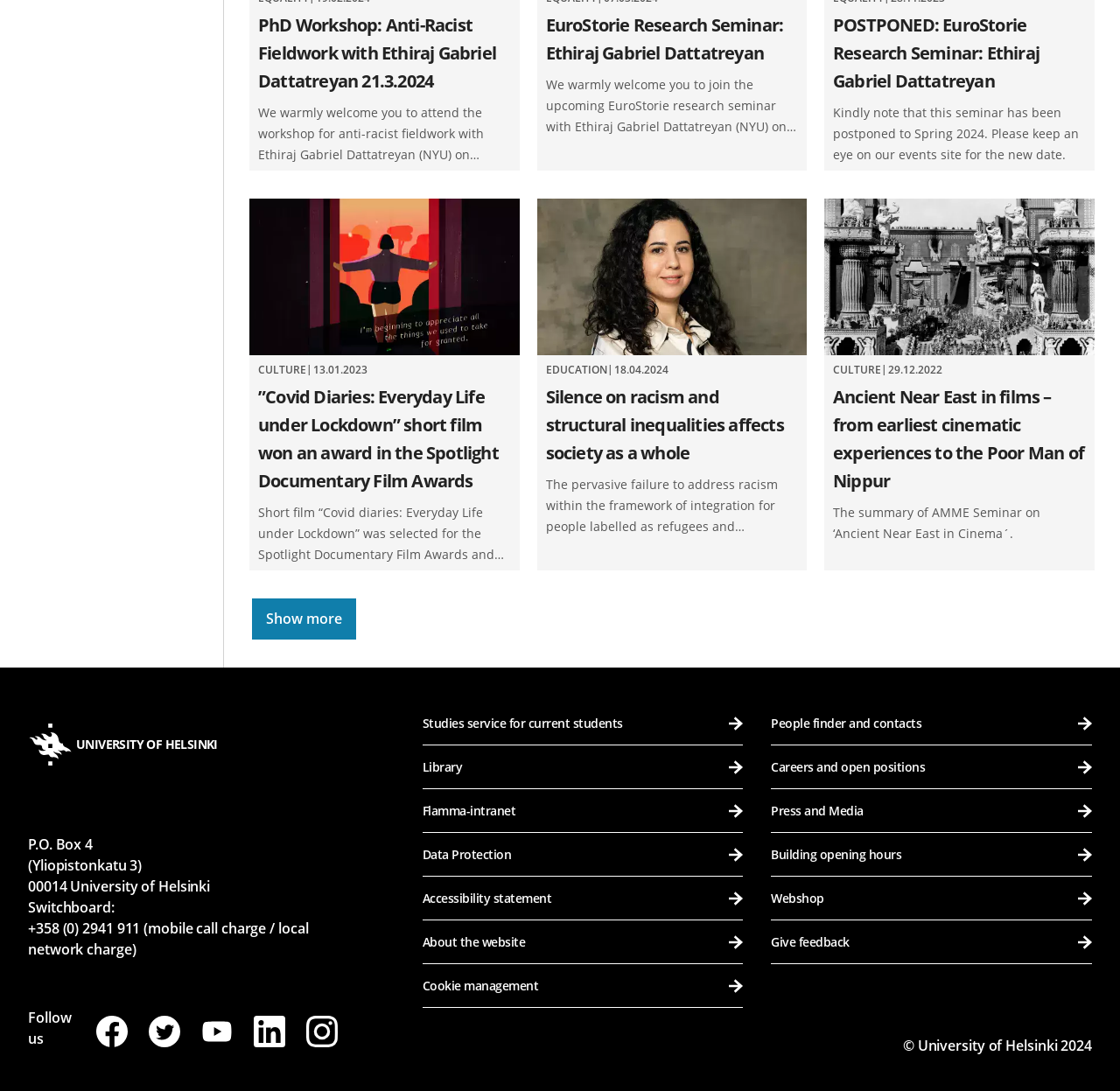Use the information in the screenshot to answer the question comprehensively: What is the name of the university mentioned on the webpage?

The name of the university mentioned on the webpage can be found in the top-left corner of the webpage, which is 'UNIVERSITY OF HELSINKI'. This indicates that the webpage is related to the University of Helsinki.